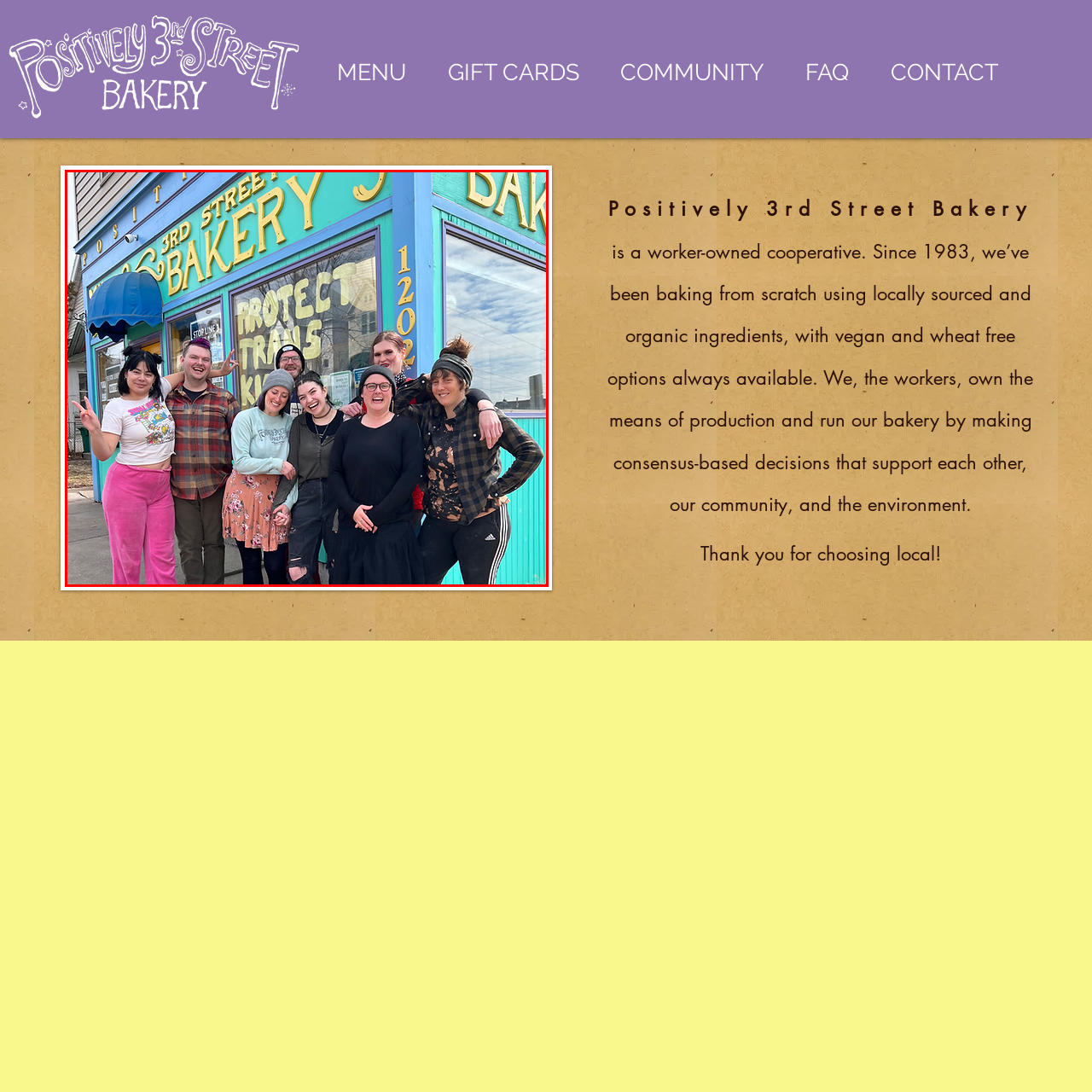How many individuals are posing in front of the bakery?
Concentrate on the image bordered by the red bounding box and offer a comprehensive response based on the image details.

The caption states that the image captures a vibrant group of eight individuals proudly posing in front of the Positively 3rd Street Bakery in Duluth.